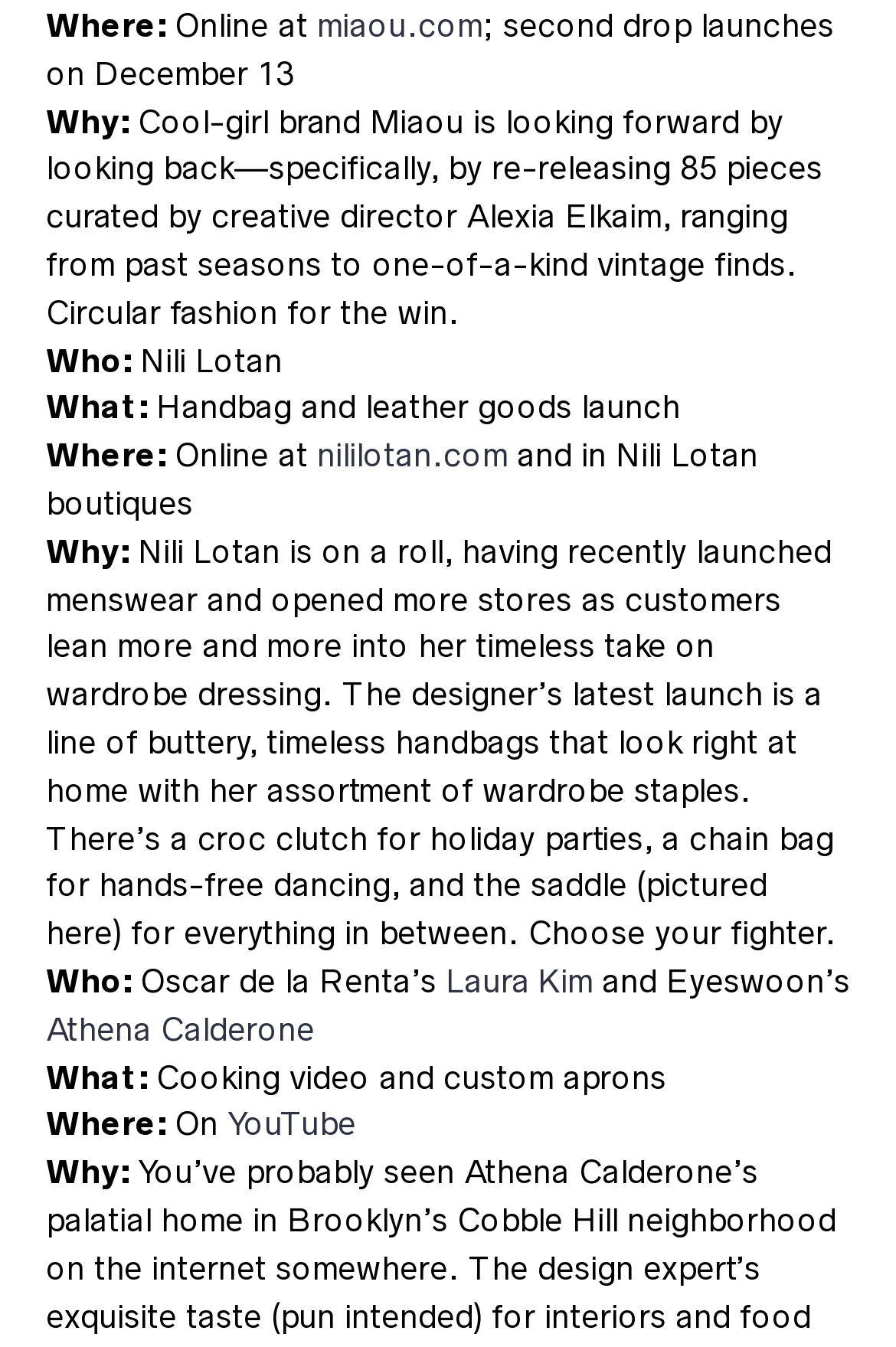Please give a concise answer to this question using a single word or phrase: 
What is the website of Miaou?

miaou.com